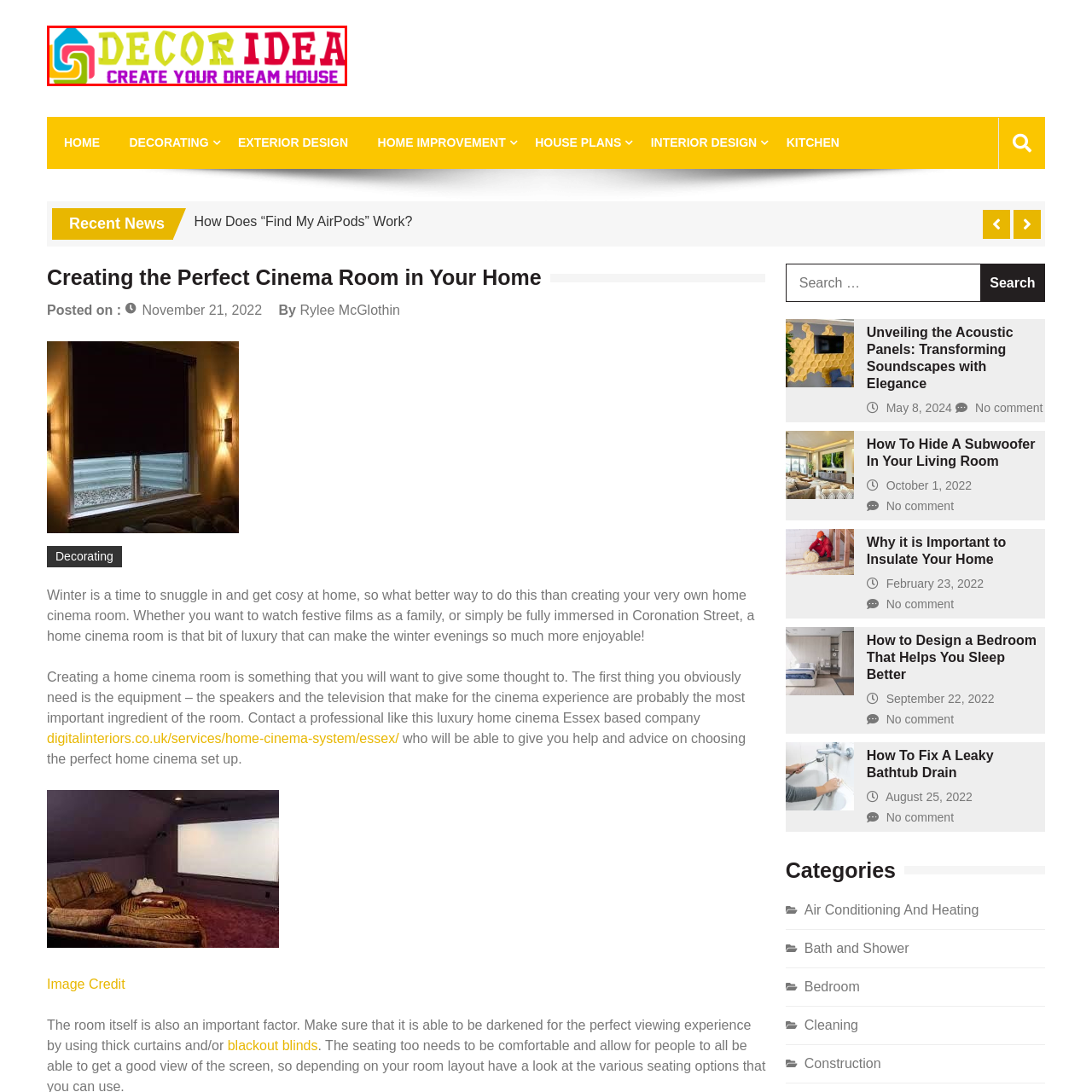Explain comprehensively what is shown in the image marked by the red outline.

The image features a vibrant and playful logo for "Decor Ideas," emphasizing the theme of home decoration and design. The logo incorporates a colorful, stylized house icon, alongside bold and lively typography. The words "DECOR IDEA" are prominently displayed, showcasing bright colors such as yellow, pink, blue, and green, while the tagline "CREATE YOUR DREAM HOUSE" is presented below in a striking purple font. This design visually communicates creativity and inspiration, making it an inviting representation for those looking to enhance their home aesthetics.